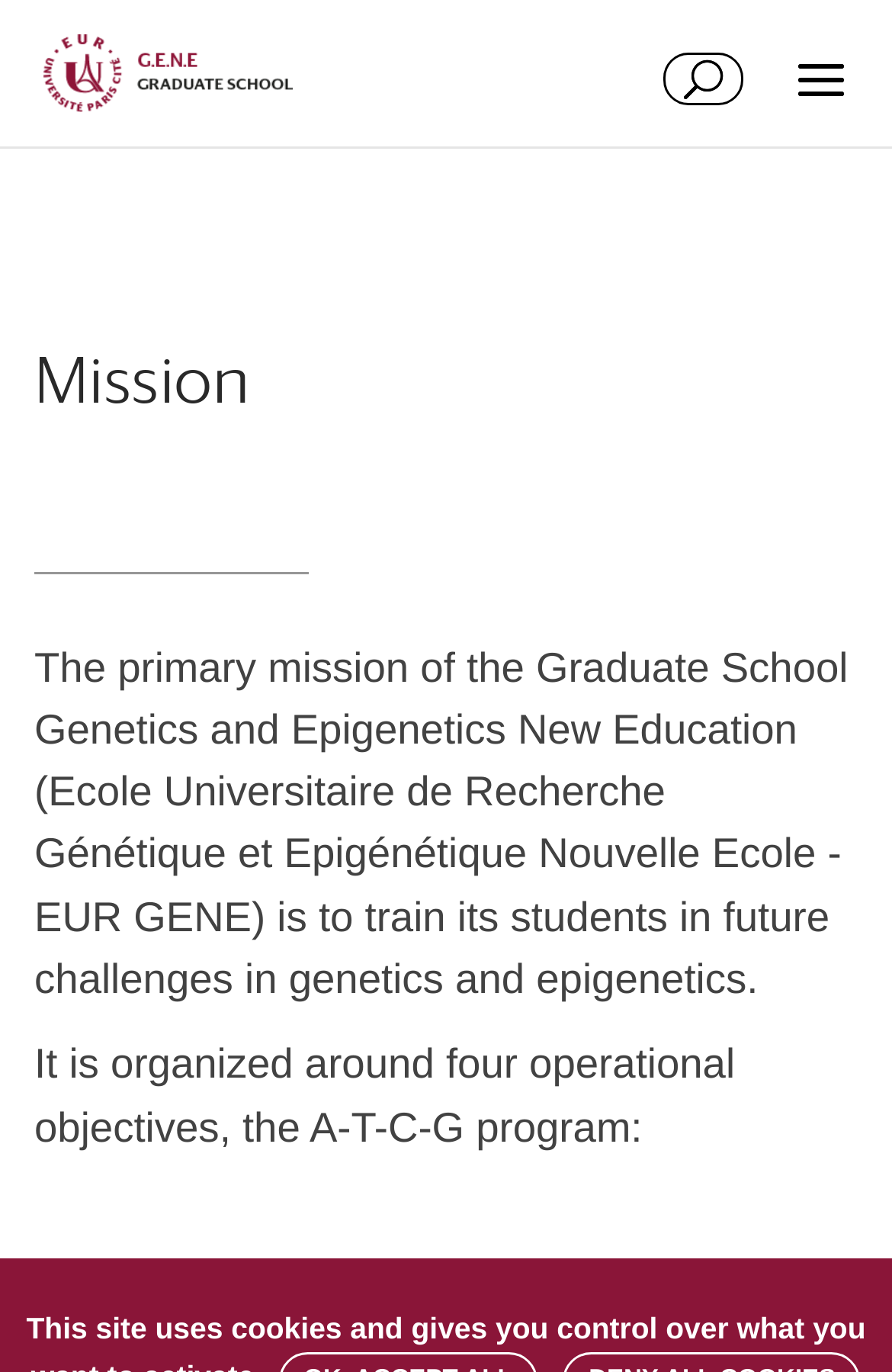Give a one-word or short-phrase answer to the following question: 
What is the primary mission of EUR GENE?

Train students in genetics and epigenetics